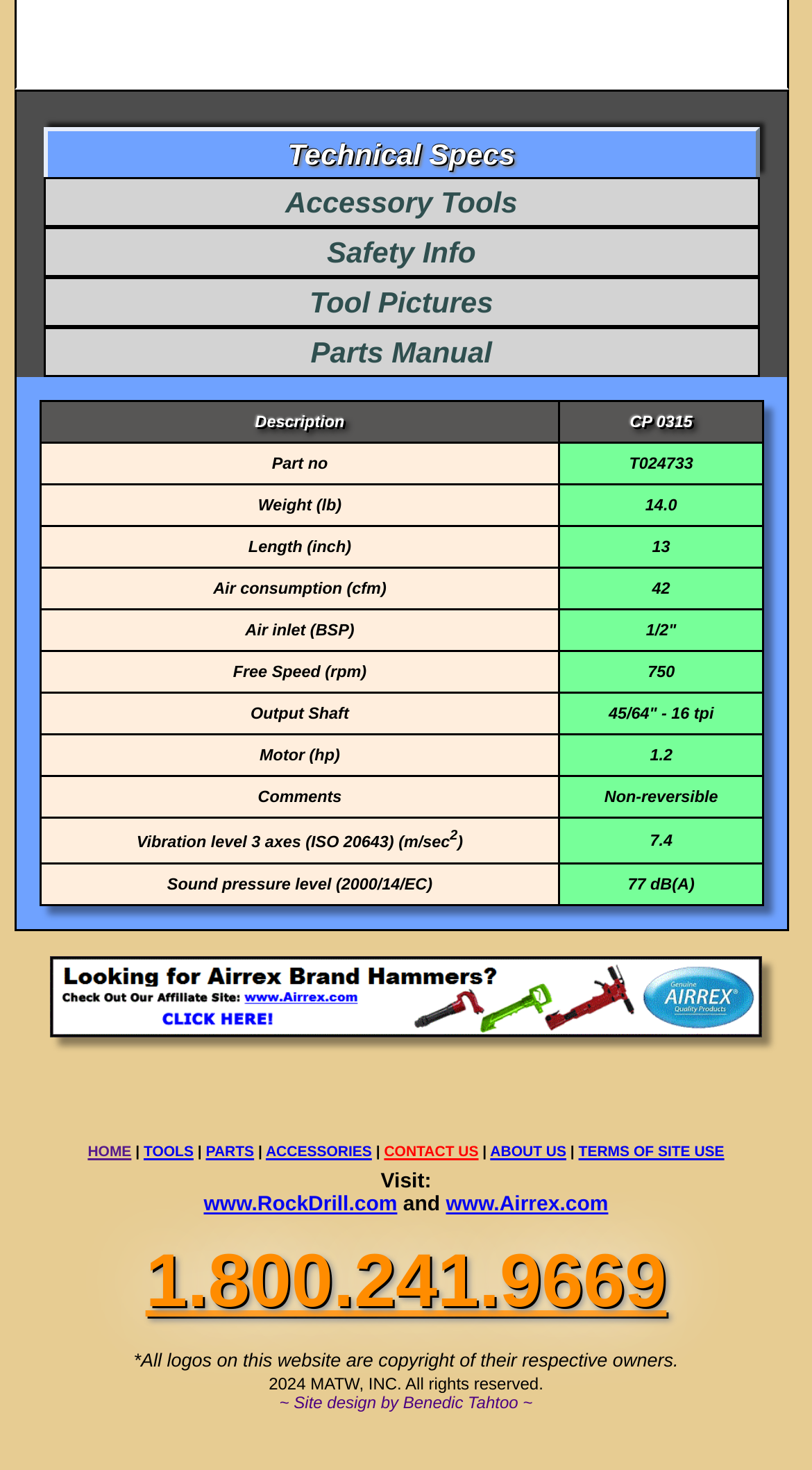Find the bounding box coordinates of the element you need to click on to perform this action: 'Click Technical Specs'. The coordinates should be represented by four float values between 0 and 1, in the format [left, top, right, bottom].

[0.053, 0.086, 0.936, 0.12]